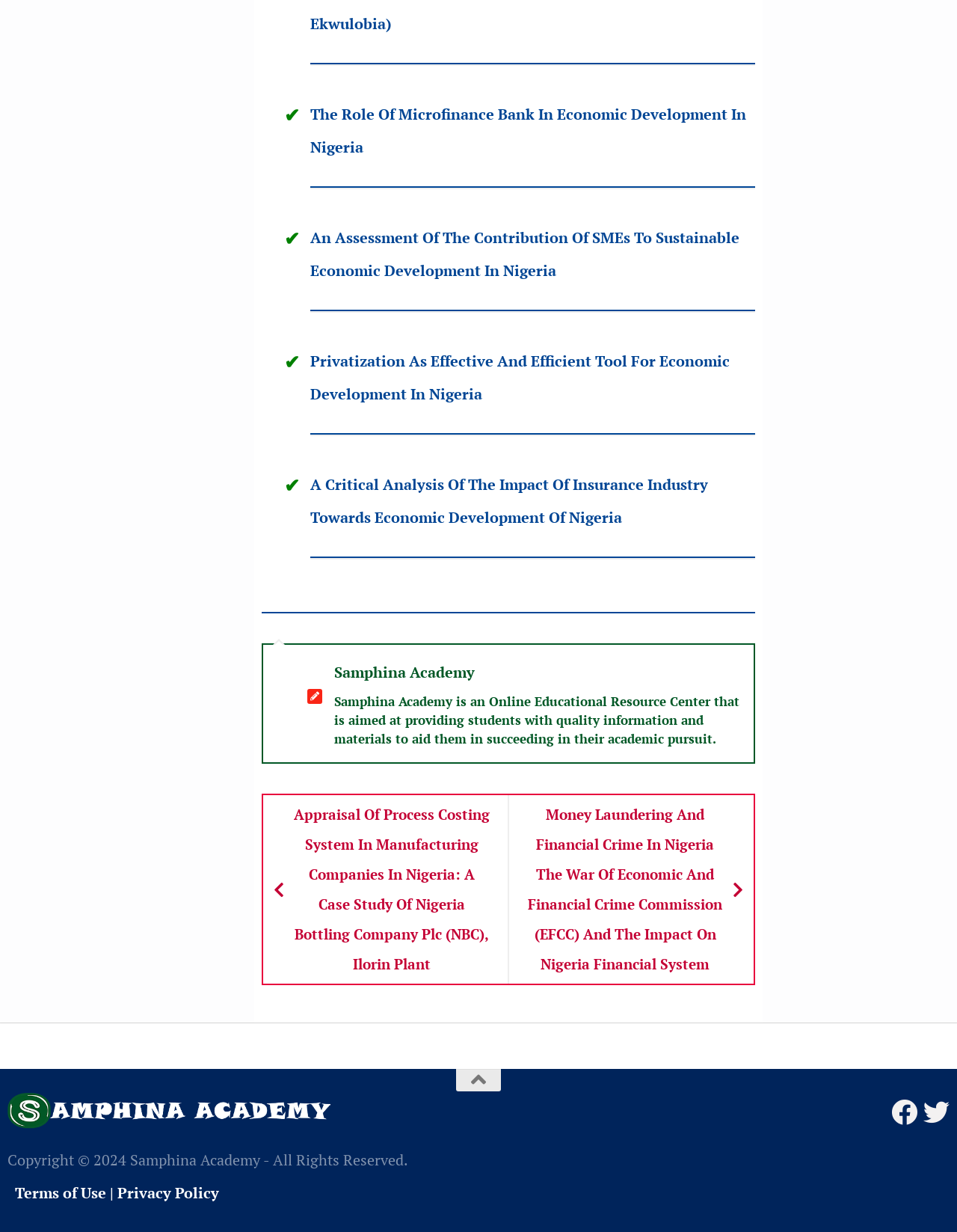How many social media links are there at the bottom of the page?
Can you offer a detailed and complete answer to this question?

I counted the number of link elements at the bottom of the page that are related to social media, and found that there are 2 links, one for Facebook and one for Twitter.